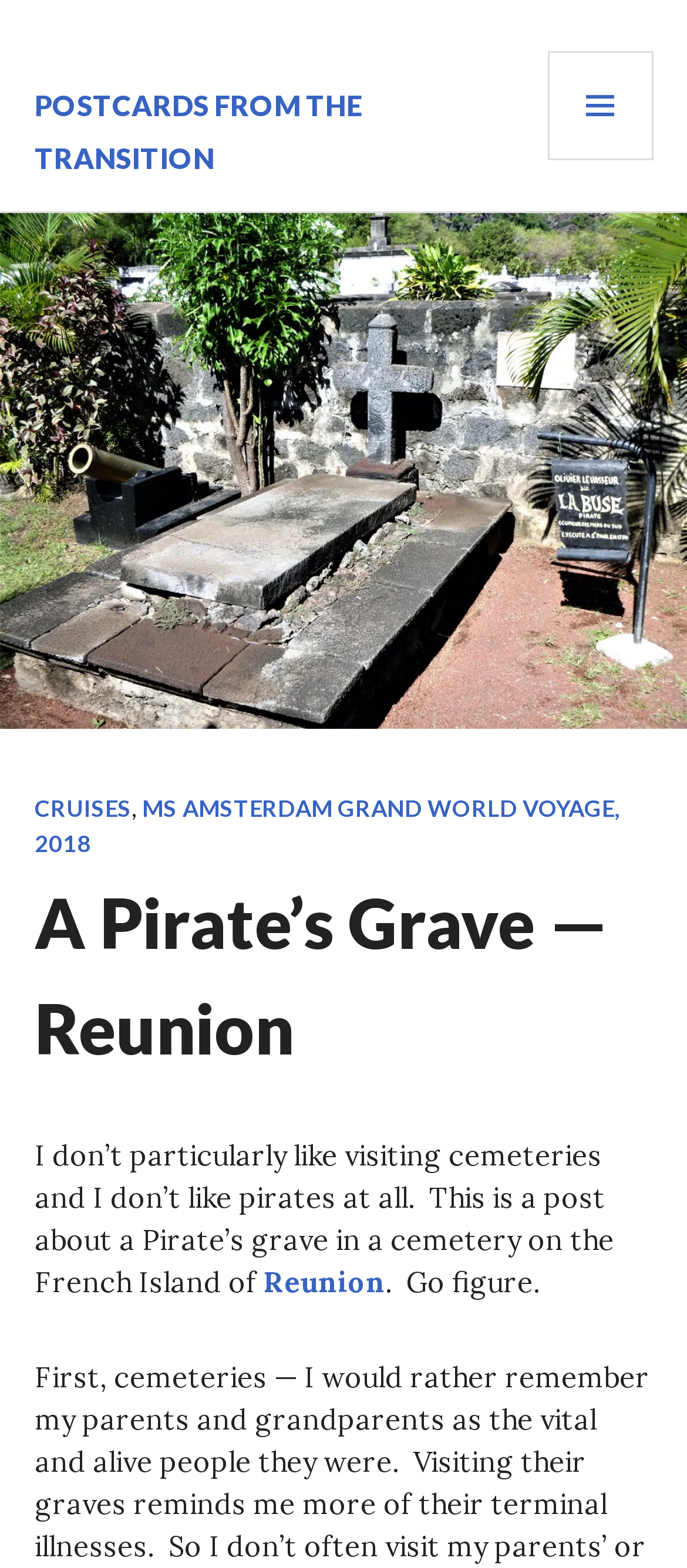Respond concisely with one word or phrase to the following query:
What is the author's attitude towards pirates?

Negative